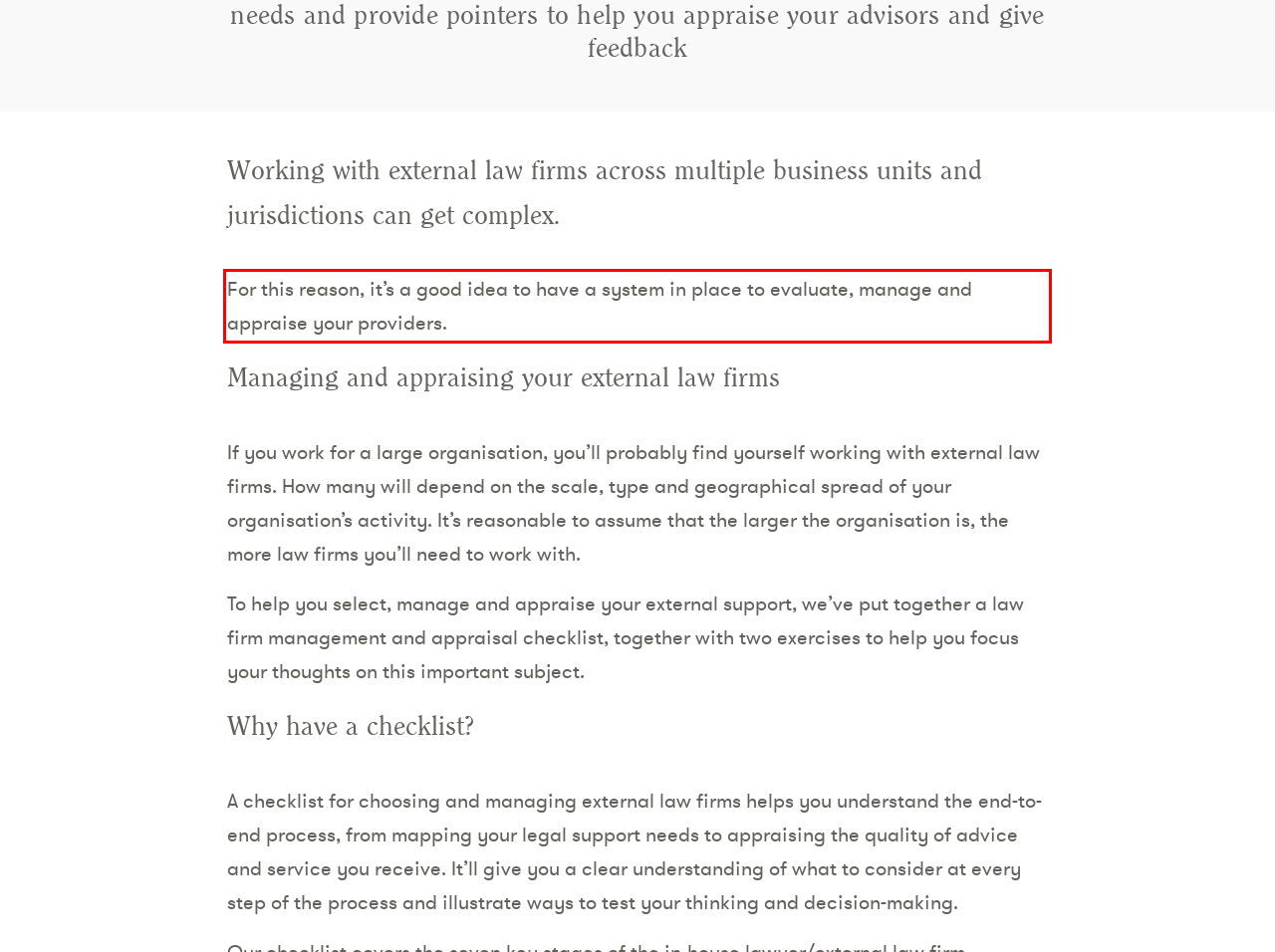Please identify and extract the text content from the UI element encased in a red bounding box on the provided webpage screenshot.

For this reason, it’s a good idea to have a system in place to evaluate, manage and appraise your providers.